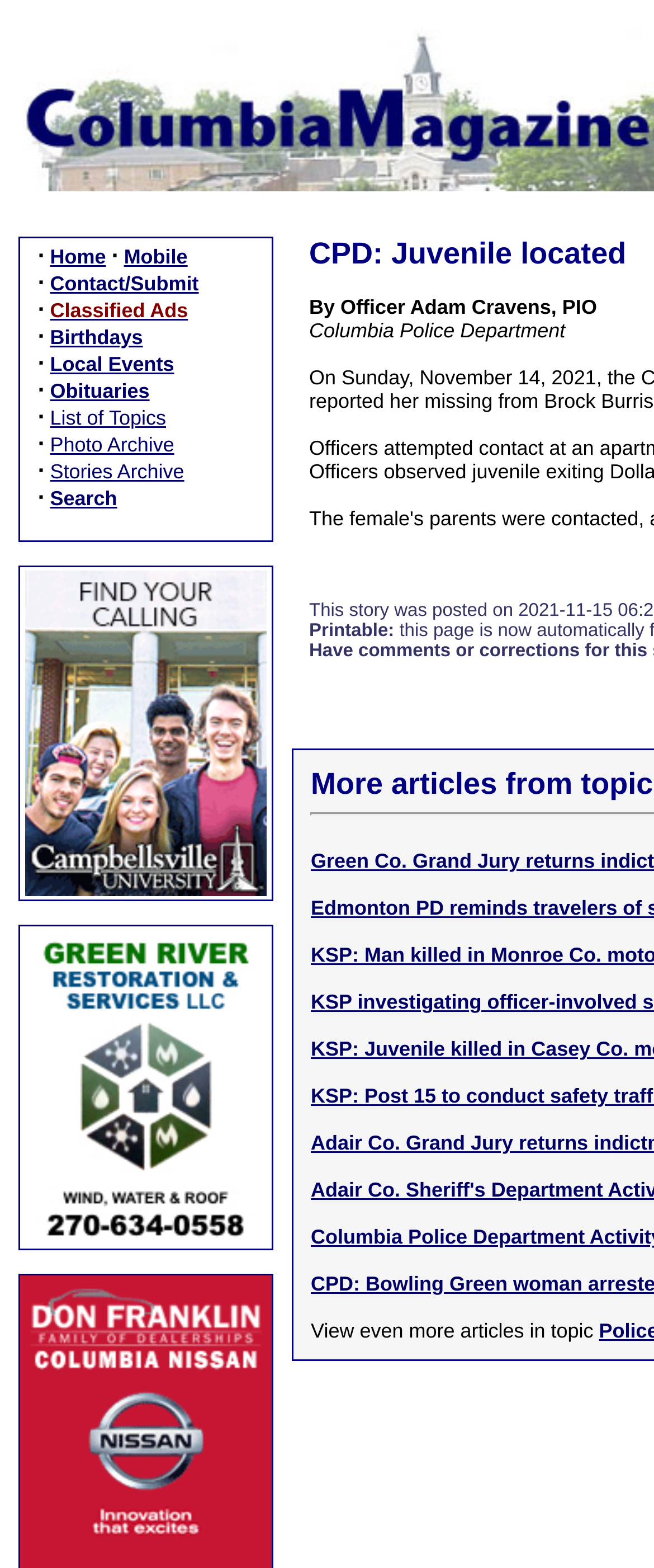Analyze and describe the webpage in a detailed narrative.

The webpage is about the Columbia Police Department (CPD) and features a juvenile located on ColumbiaMagazine.com. At the top, there is a navigation menu with 12 links, including "Home", "Mobile", "Contact/Submit", "Classified Ads", "Birthdays", "Local Events", "Obituaries", "List of Topics", "Photo Archive", "Stories Archive", and "Search". These links are separated by dots and are aligned horizontally.

Below the navigation menu, there are two images, one on the left and one on the right, with links to "Campbellsville University" and an empty link, respectively. The images are positioned in the middle of the page, with the left image slightly above the right one.

On the right side of the page, there is a section with the title "Columbia Police Department" in a larger font. Below this title, there is a text "Printable:".

At the bottom of the page, there is a text "View even more articles in topic" that spans across the page.